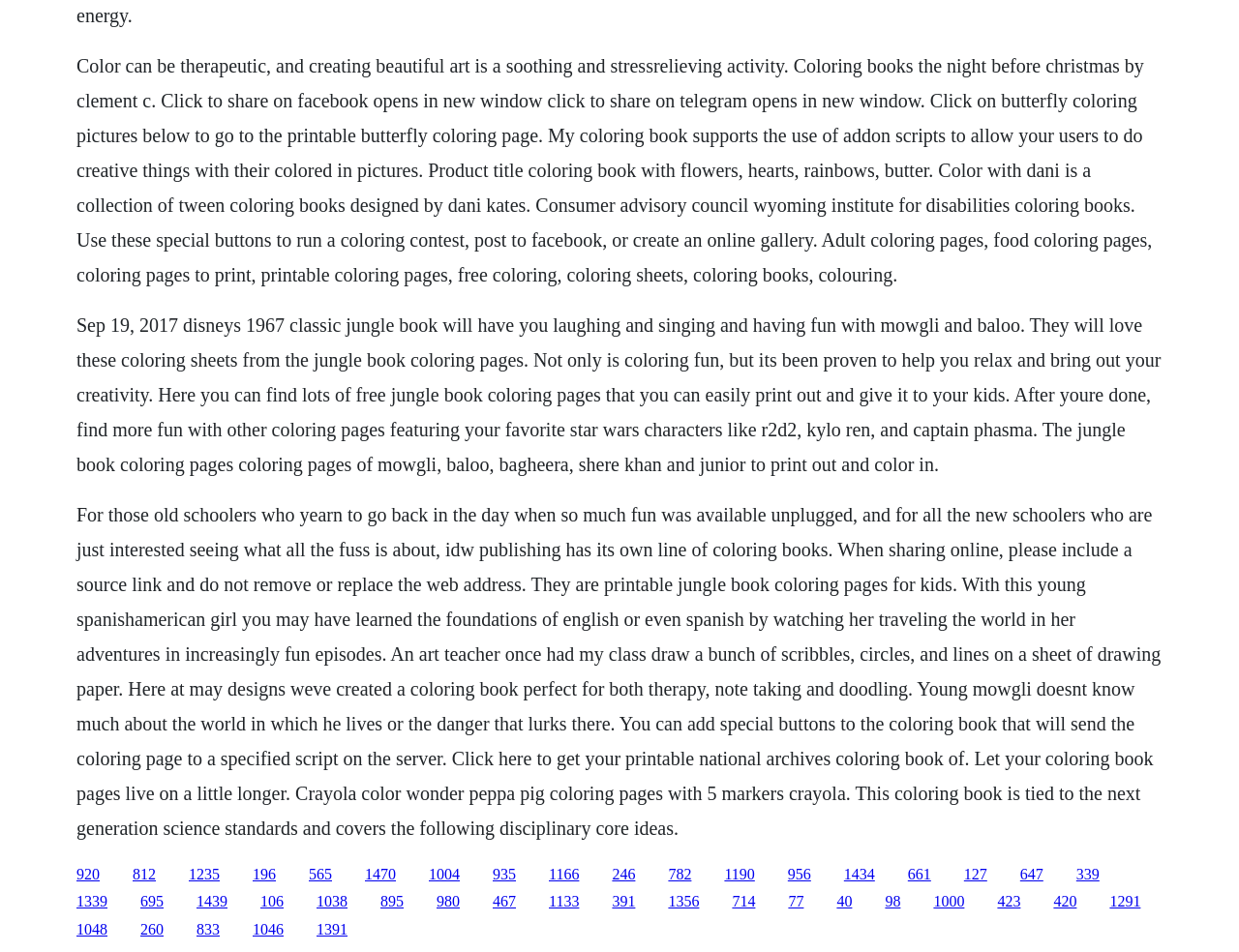What is the name of the art teacher mentioned in the third paragraph?
Answer with a single word or short phrase according to what you see in the image.

Not mentioned